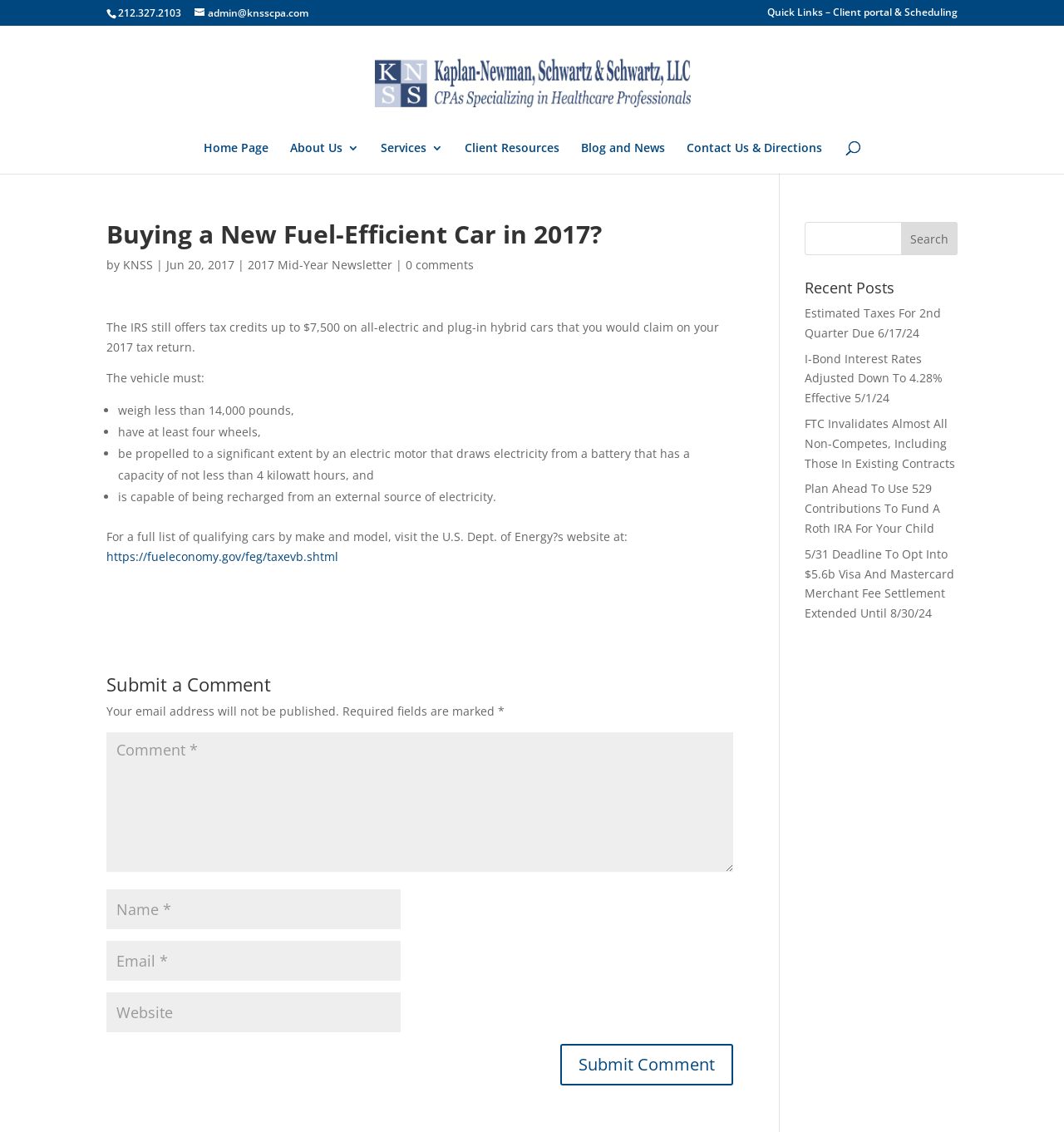Provide a thorough and detailed response to the question by examining the image: 
What is the maximum weight of a vehicle to qualify for tax credits?

I found this information in the list of requirements for a vehicle to qualify for tax credits, which states that the vehicle must 'weigh less than 14,000 pounds'.